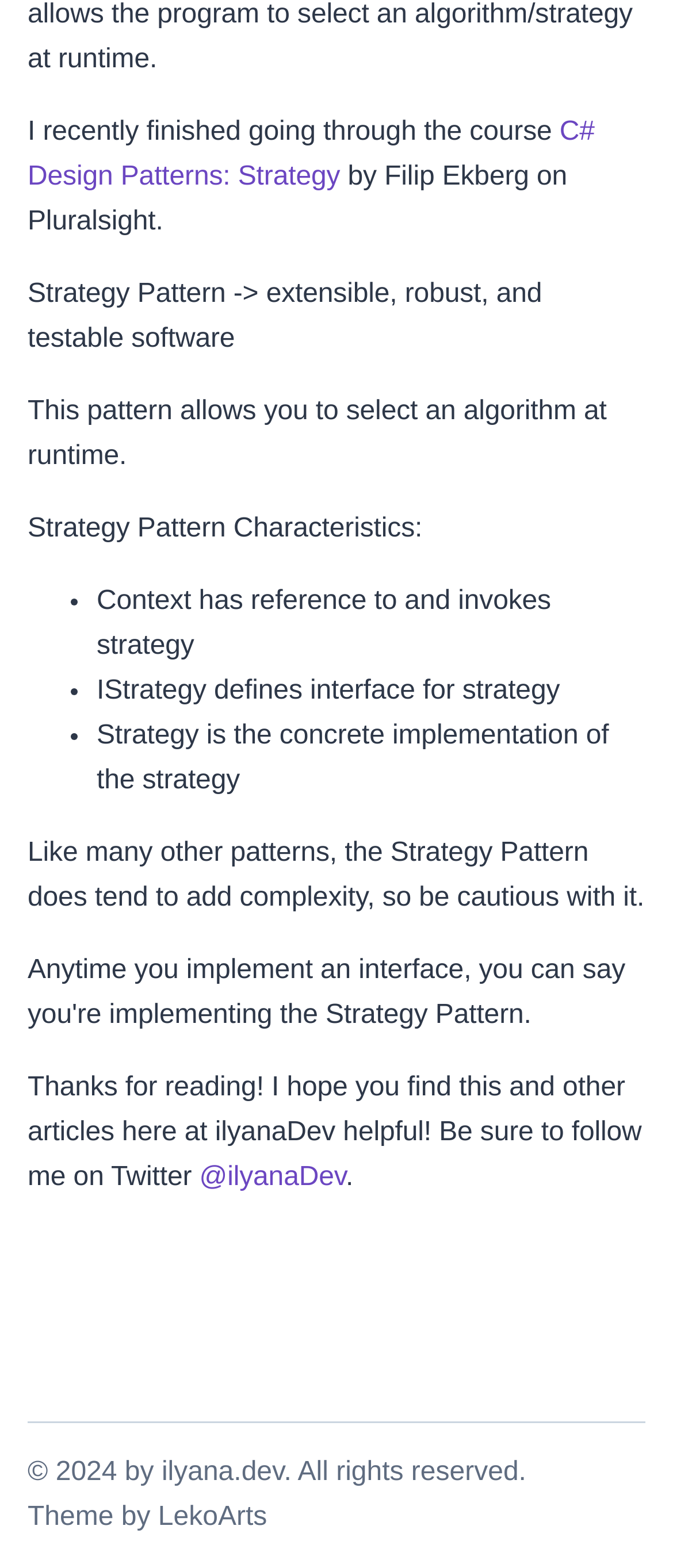Respond with a single word or phrase to the following question:
What is the name of the author's Twitter handle?

@ilyanaDev